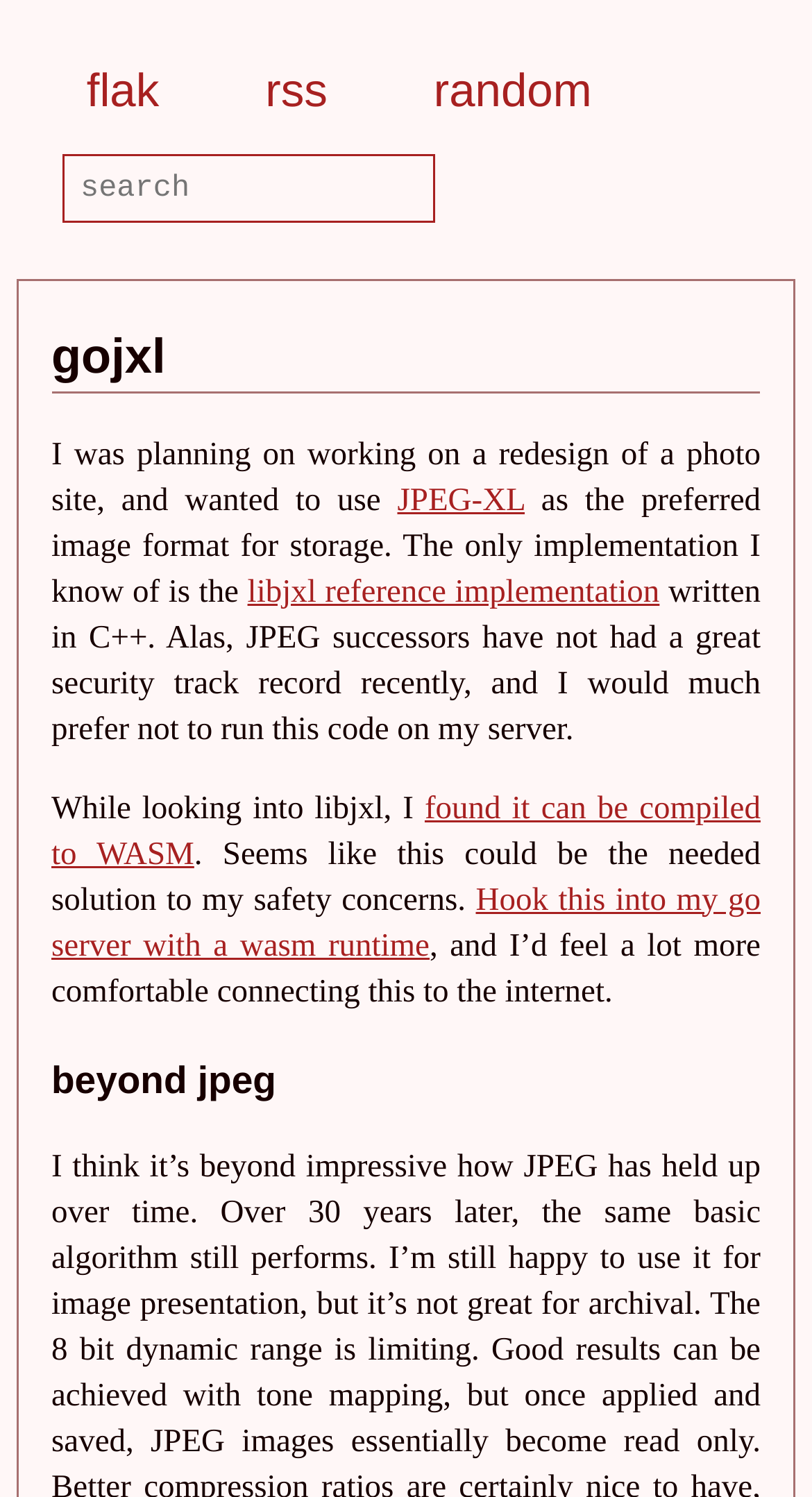Offer a detailed explanation of the webpage layout and contents.

The webpage has a simple layout with a few links at the top. On the top left, there are three links: "flak", "rss", and "random", aligned horizontally. Below these links, there is a search textbox with a heading "gojxl" above it. 

The main content of the webpage is a block of text that starts with "I was planning on working on a redesign of a photo site, and wanted to use" and continues with several paragraphs. Within this text, there are links to "JPEG-XL" and "libjxl reference implementation". The text discusses the security concerns of using JPEG successors and the possibility of using a WASM-compiled version of libjxl as a solution.

The text is divided into several sections, with headings "gojxl" and "beyond jpeg" separating the different topics. The overall structure of the webpage is straightforward, with a clear hierarchy of elements and a focus on the main text content.